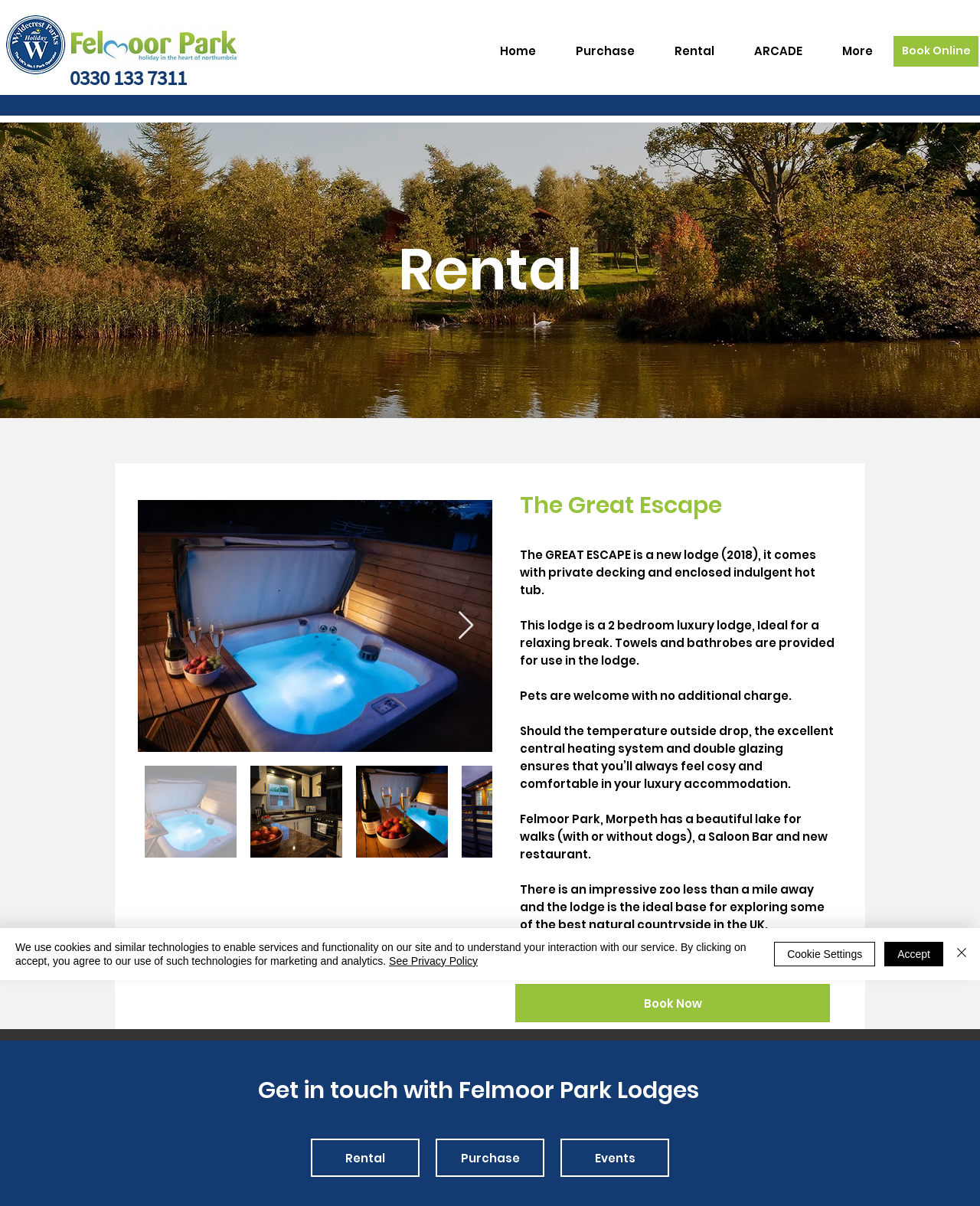Locate the bounding box coordinates of the area you need to click to fulfill this instruction: 'Click the Felmoor Park Logo'. The coordinates must be in the form of four float numbers ranging from 0 to 1: [left, top, right, bottom].

[0.006, 0.013, 0.248, 0.062]